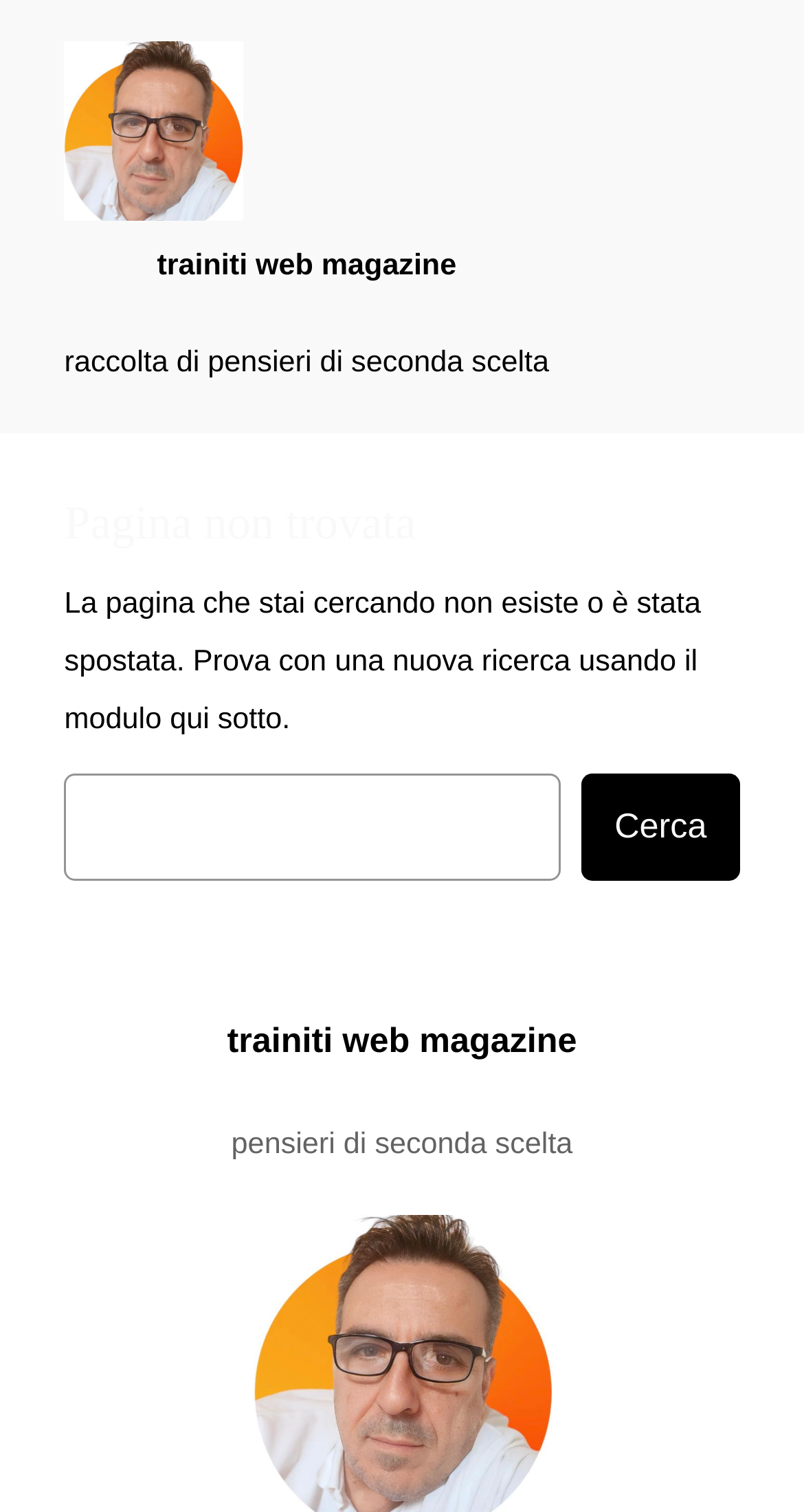Give a detailed overview of the webpage's appearance and contents.

The webpage is a 404 error page from the "trainiti web magazine" website. At the top-left corner, there is a link and an image, both labeled "trainiti web magazine", which likely serve as a logo or a navigation element. Below this, there is a static text element that reads "raccolta di pensieri di seconda scelta", which translates to "collection of second-choice thoughts".

The main content area of the page is divided into sections. The first section has a heading that reads "Pagina non trovata", which means "Page not found". Below this heading, there is a paragraph of text that explains that the page being searched for does not exist or has been moved, and suggests using the search module below to try again.

The search module is located below the explanatory text and consists of a search box, a "Cerca" (Search) button, and a static text element that also reads "Cerca". The search box and button are positioned side by side, with the button on the right.

At the bottom of the page, there are two more elements: a link to "trainiti web magazine" and a static text element that reads "pensieri di seconda scelta", which is similar to the text element at the top of the page.